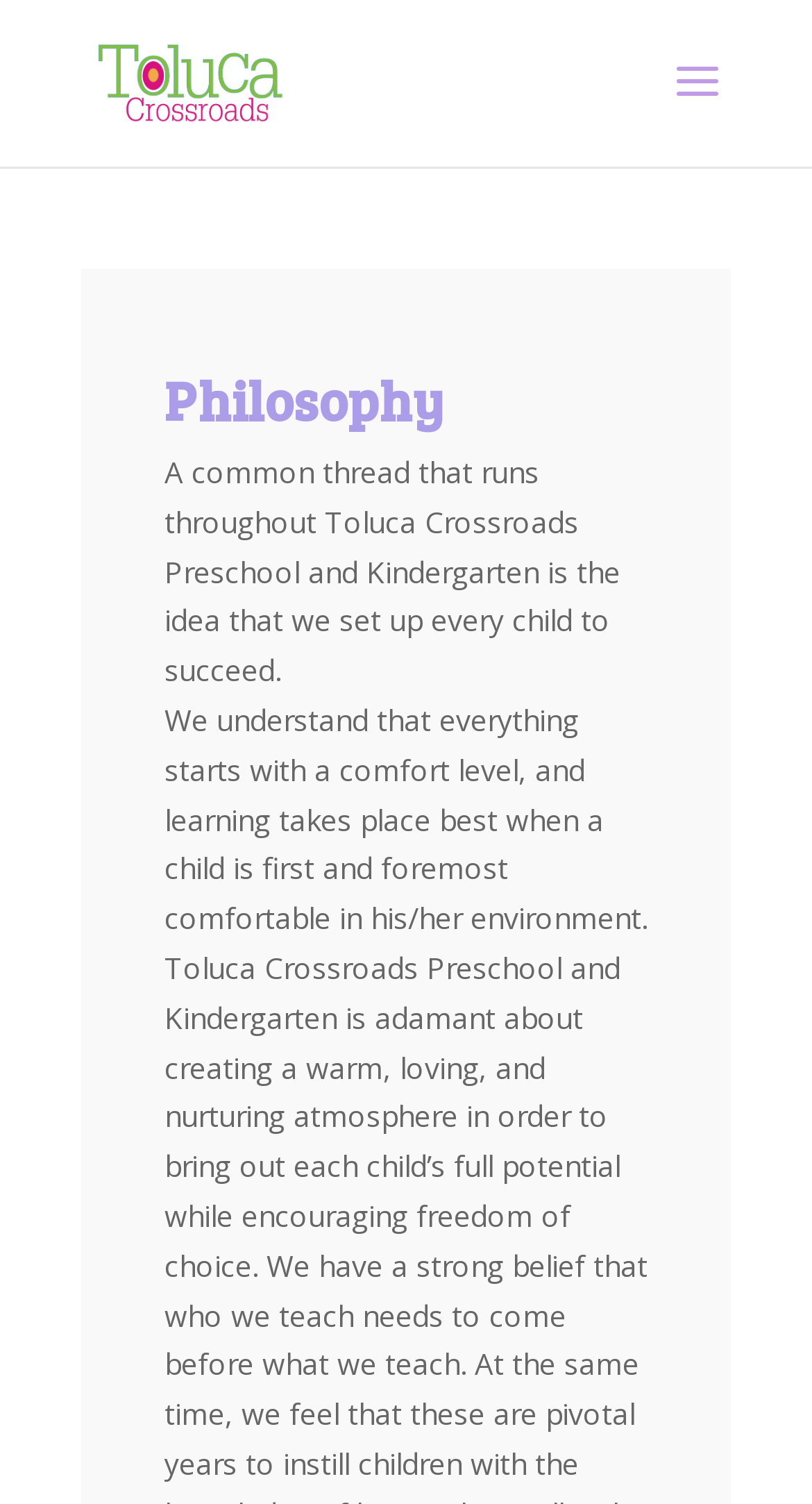Show the bounding box coordinates for the HTML element as described: "alt="Toluca Crossroads Preschool & Kindergarten"".

[0.108, 0.039, 0.363, 0.066]